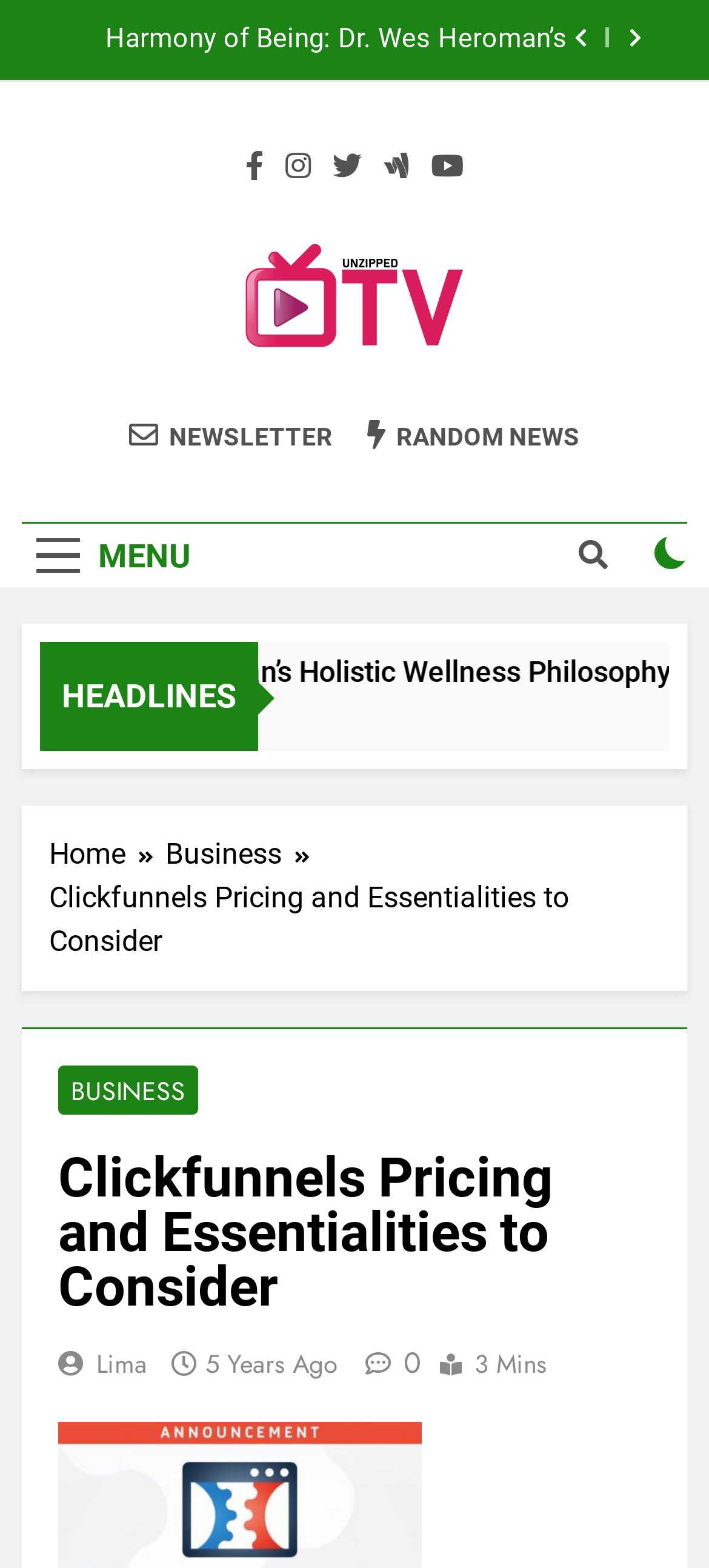Answer the question in one word or a short phrase:
What is the category of the current article?

Business